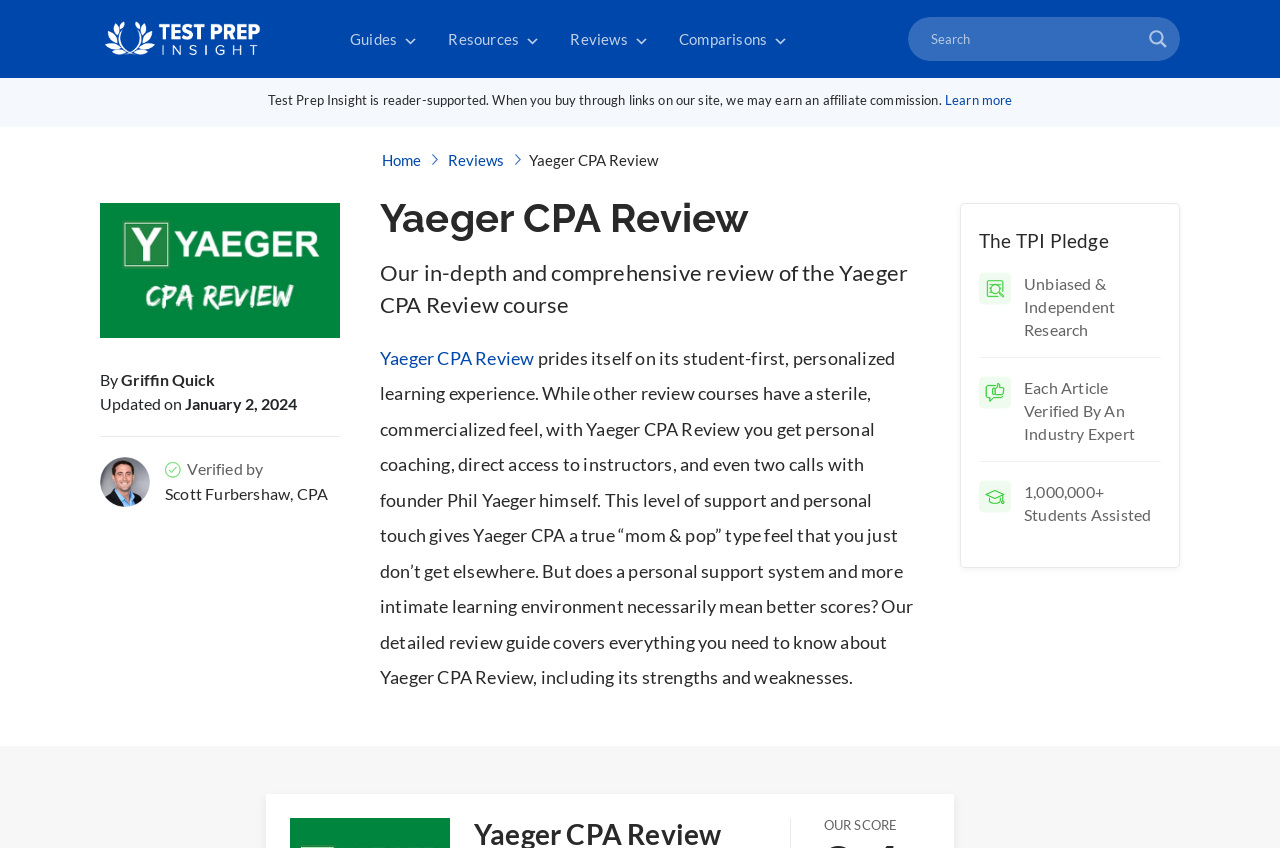Please identify the bounding box coordinates of the region to click in order to complete the task: "Search for a specific term". The coordinates must be four float numbers between 0 and 1, specified as [left, top, right, bottom].

[0.727, 0.029, 0.89, 0.062]